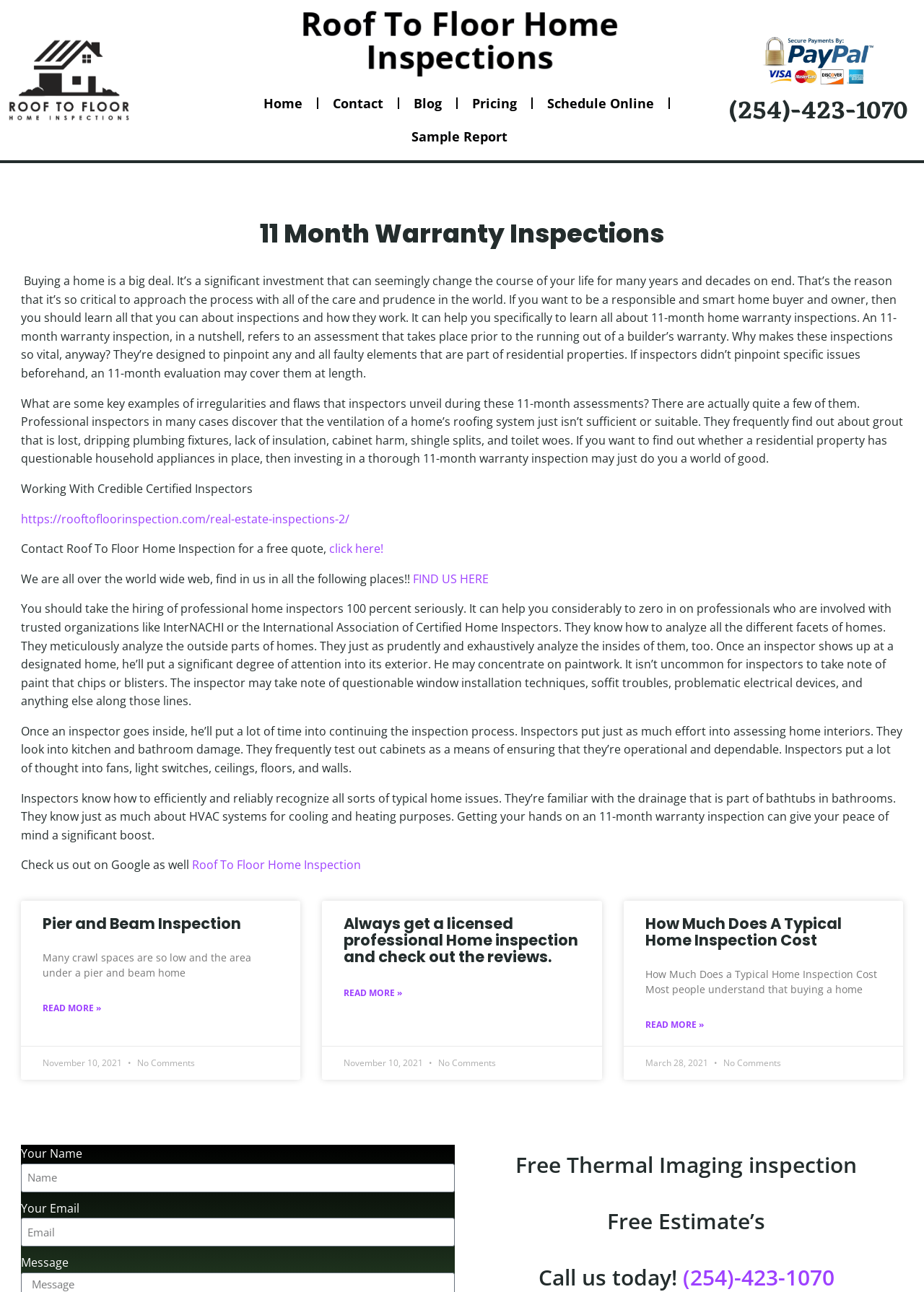From the webpage screenshot, predict the bounding box of the UI element that matches this description: "Pier and Beam Inspection".

[0.046, 0.707, 0.261, 0.723]